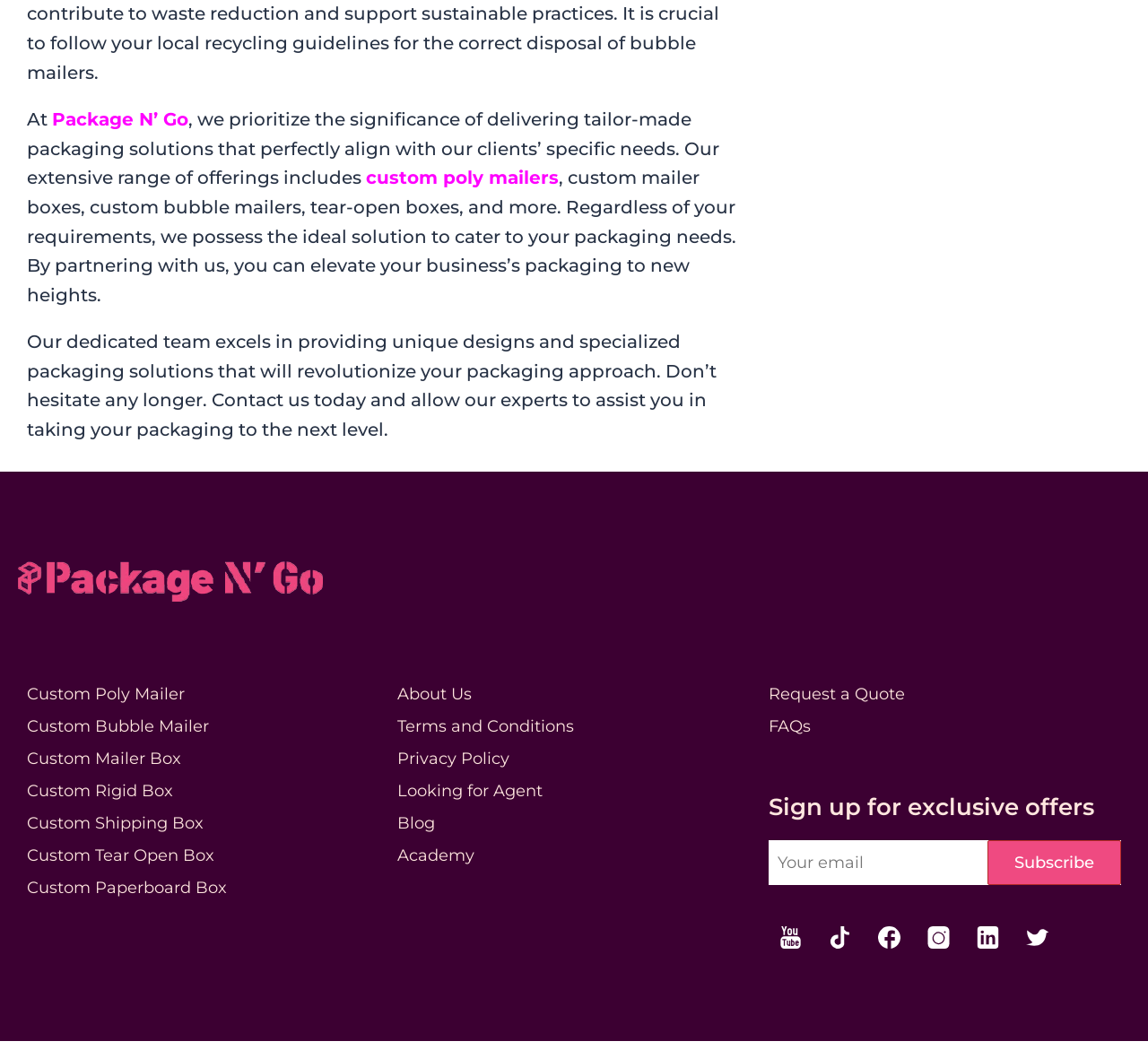What is the benefit of partnering with the company?
Refer to the image and provide a detailed answer to the question.

According to the text 'By partnering with us, you can elevate your business’s packaging to new heights.', partnering with the company can help businesses improve their packaging to a higher level.